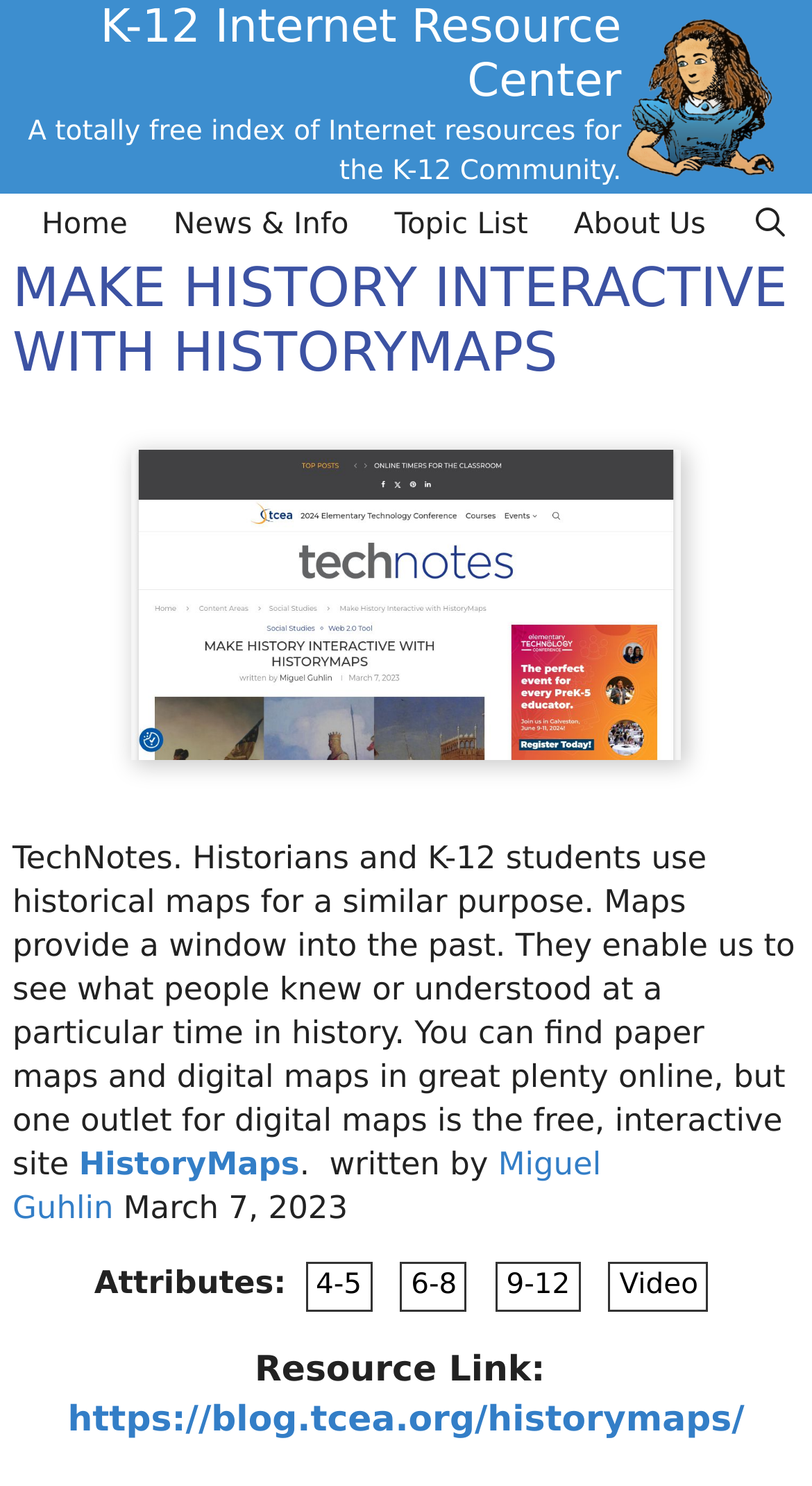Give the bounding box coordinates for the element described by: "K-12 Internet Resource Center".

[0.124, 0.001, 0.765, 0.073]